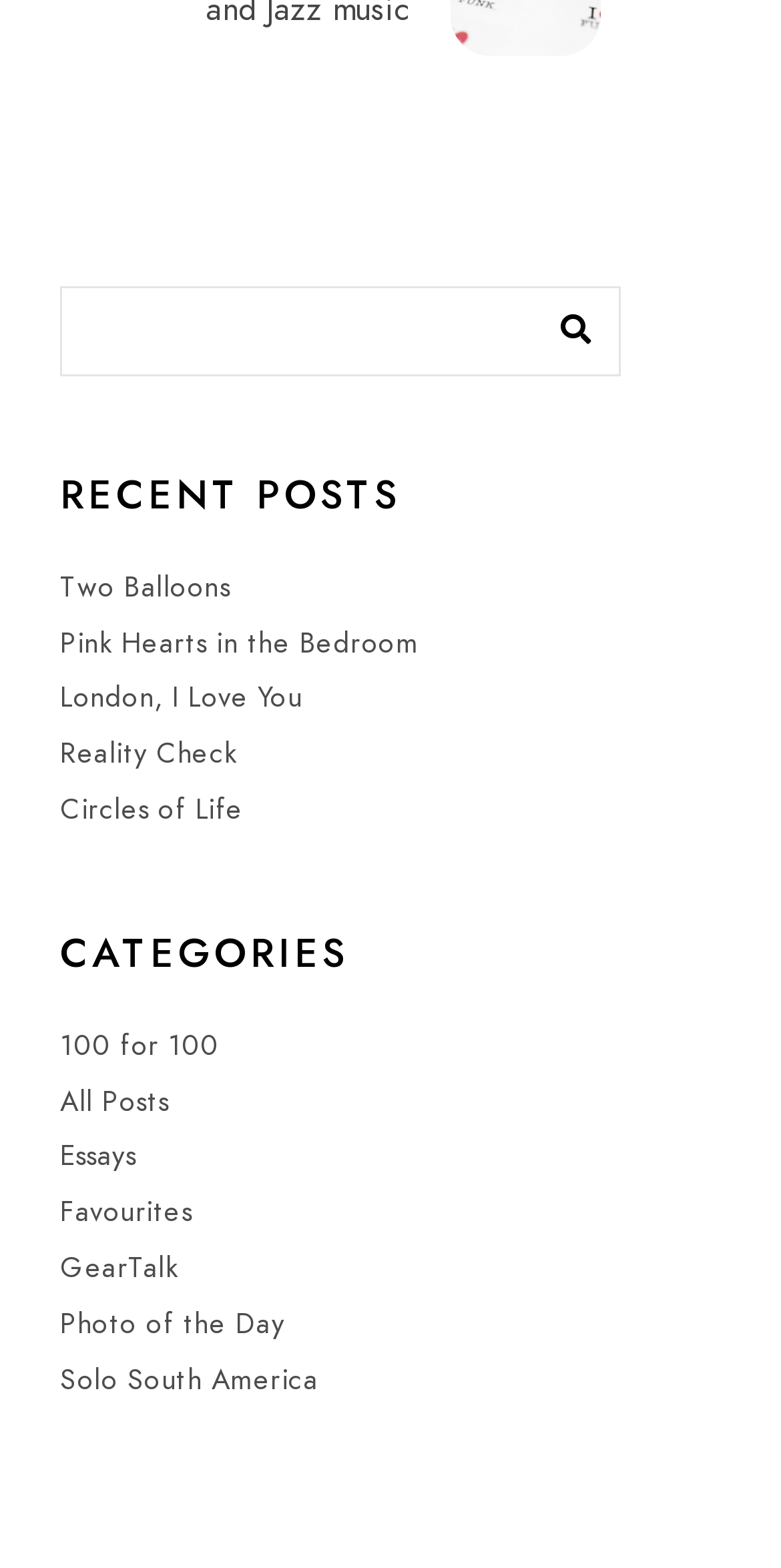Locate the bounding box of the UI element with the following description: "Two Balloons".

[0.077, 0.362, 0.295, 0.387]